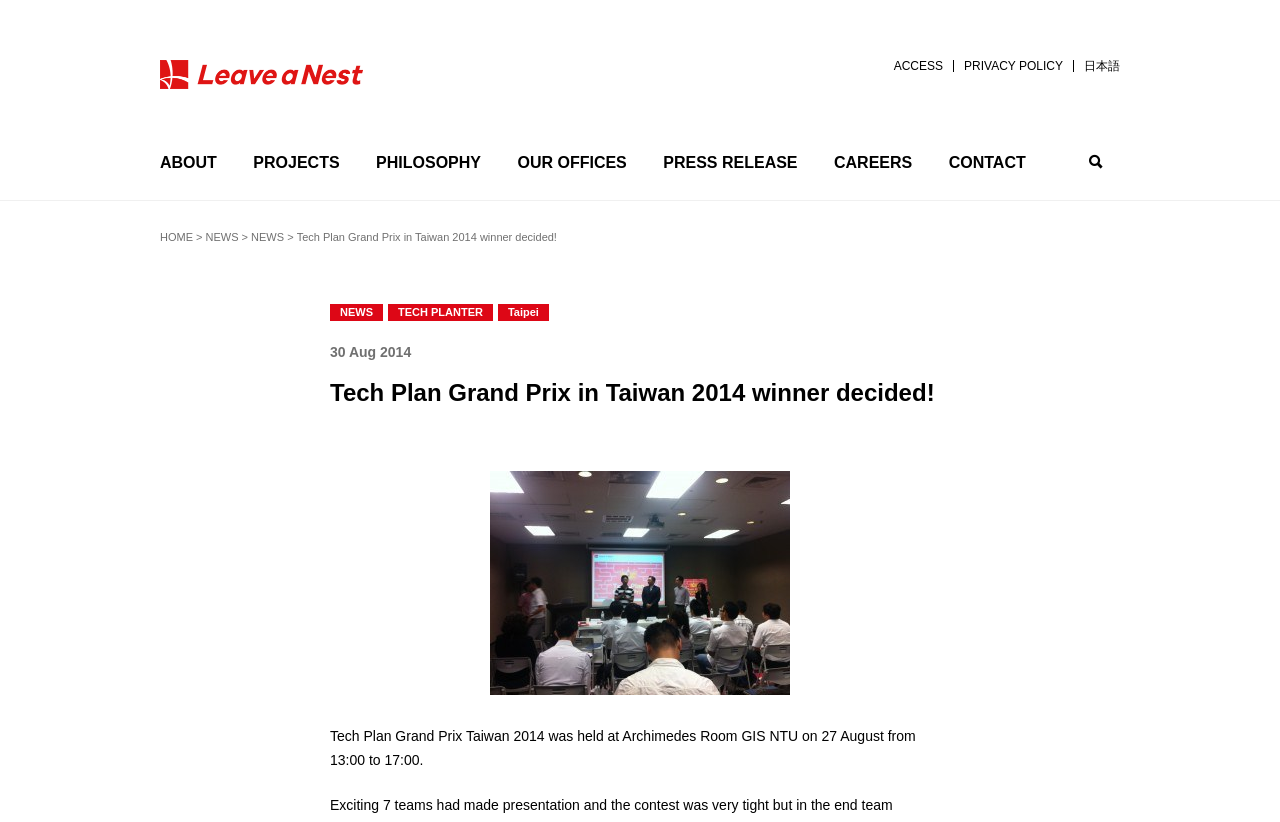Pinpoint the bounding box coordinates of the clickable area necessary to execute the following instruction: "View Warranty information". The coordinates should be given as four float numbers between 0 and 1, namely [left, top, right, bottom].

None